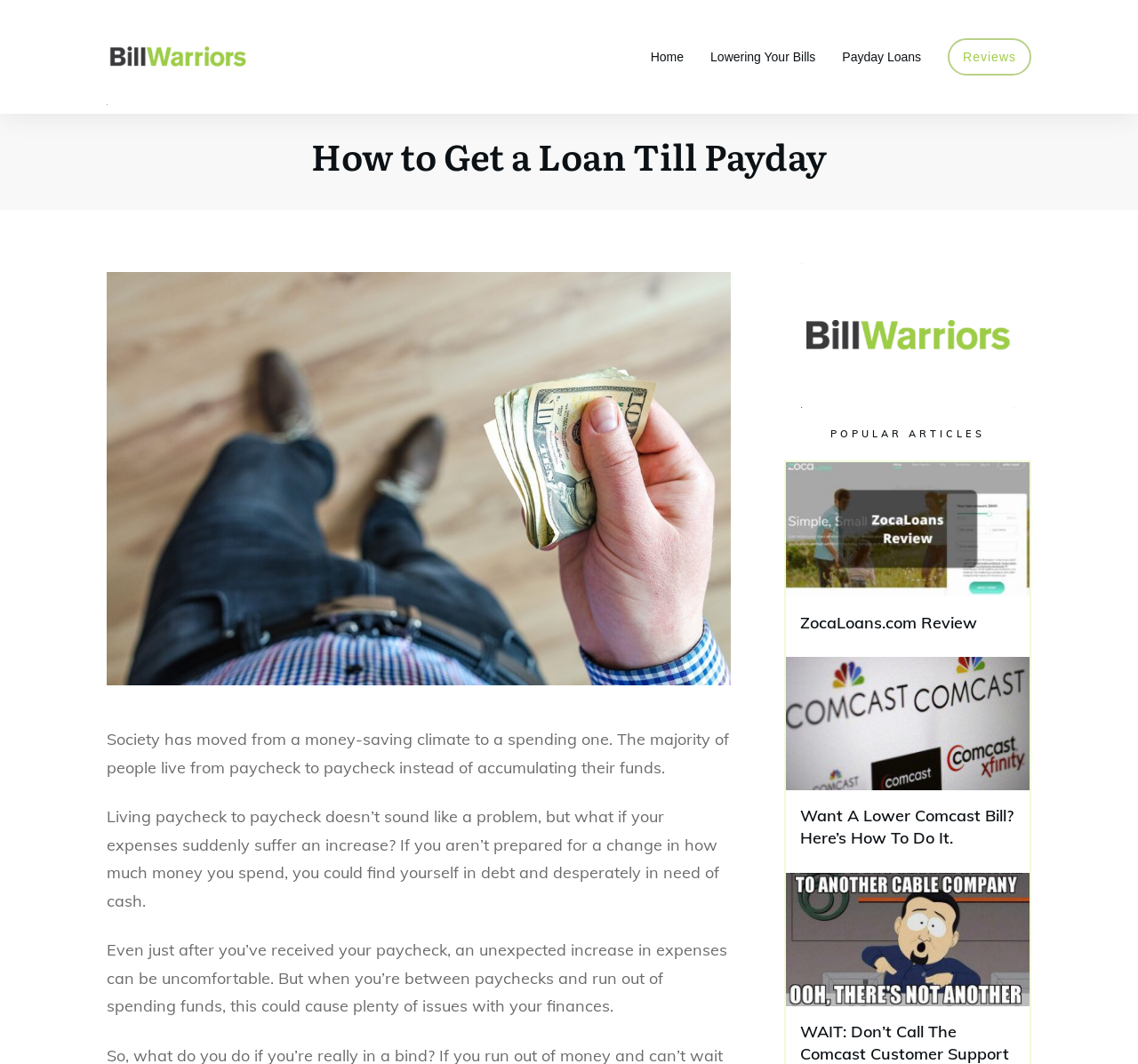What is the topic of the first article on the webpage?
Answer the question based on the image using a single word or a brief phrase.

ZocaLoans.com Review